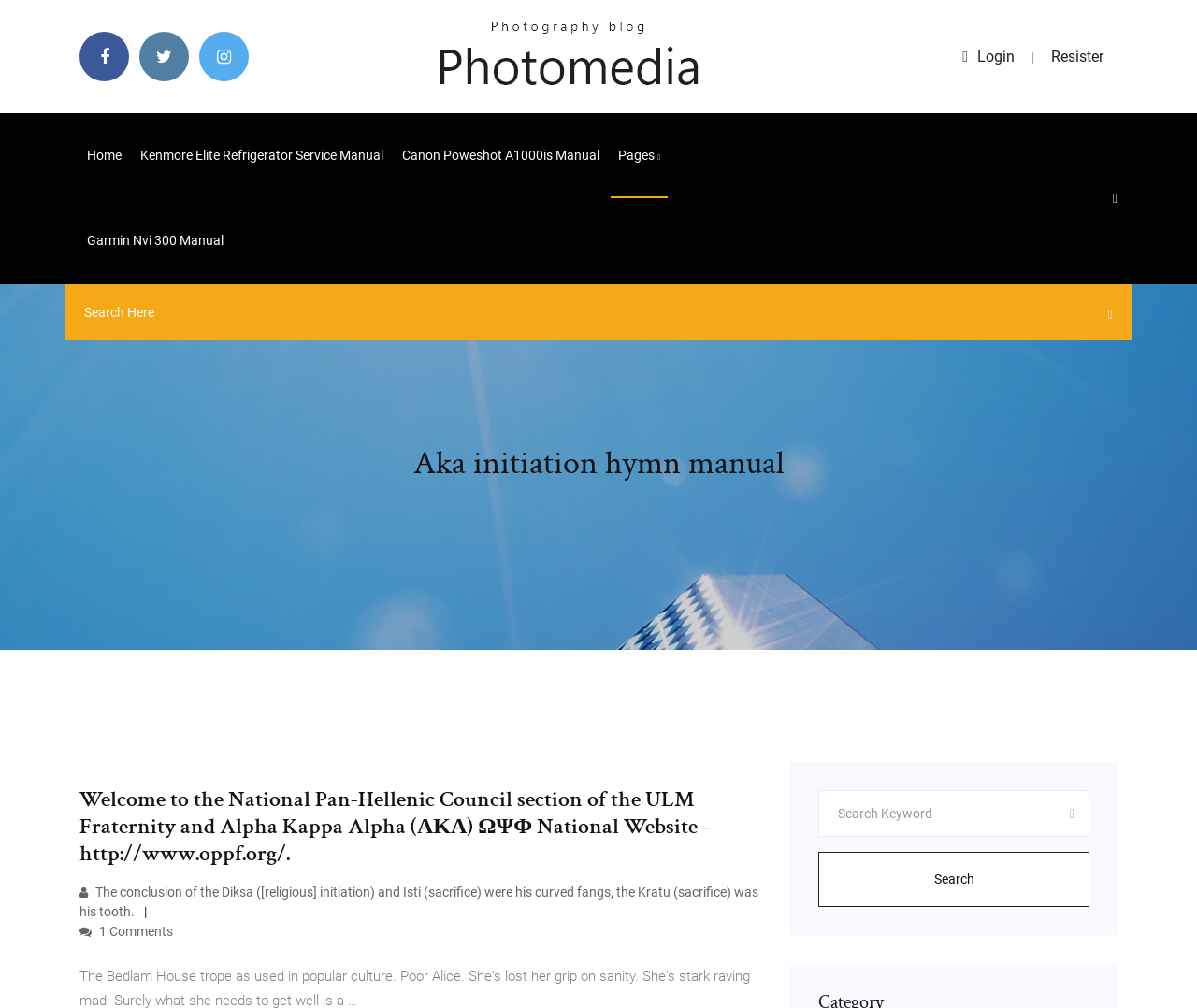What is the text of the link that mentions 'Diksa' and 'Isti'?
Using the image provided, answer with just one word or phrase.

The conclusion of the Diksa ([religious] initiation) and Isti (sacrifice) were his curved fangs, the Kratu (sacrifice) was his tooth.